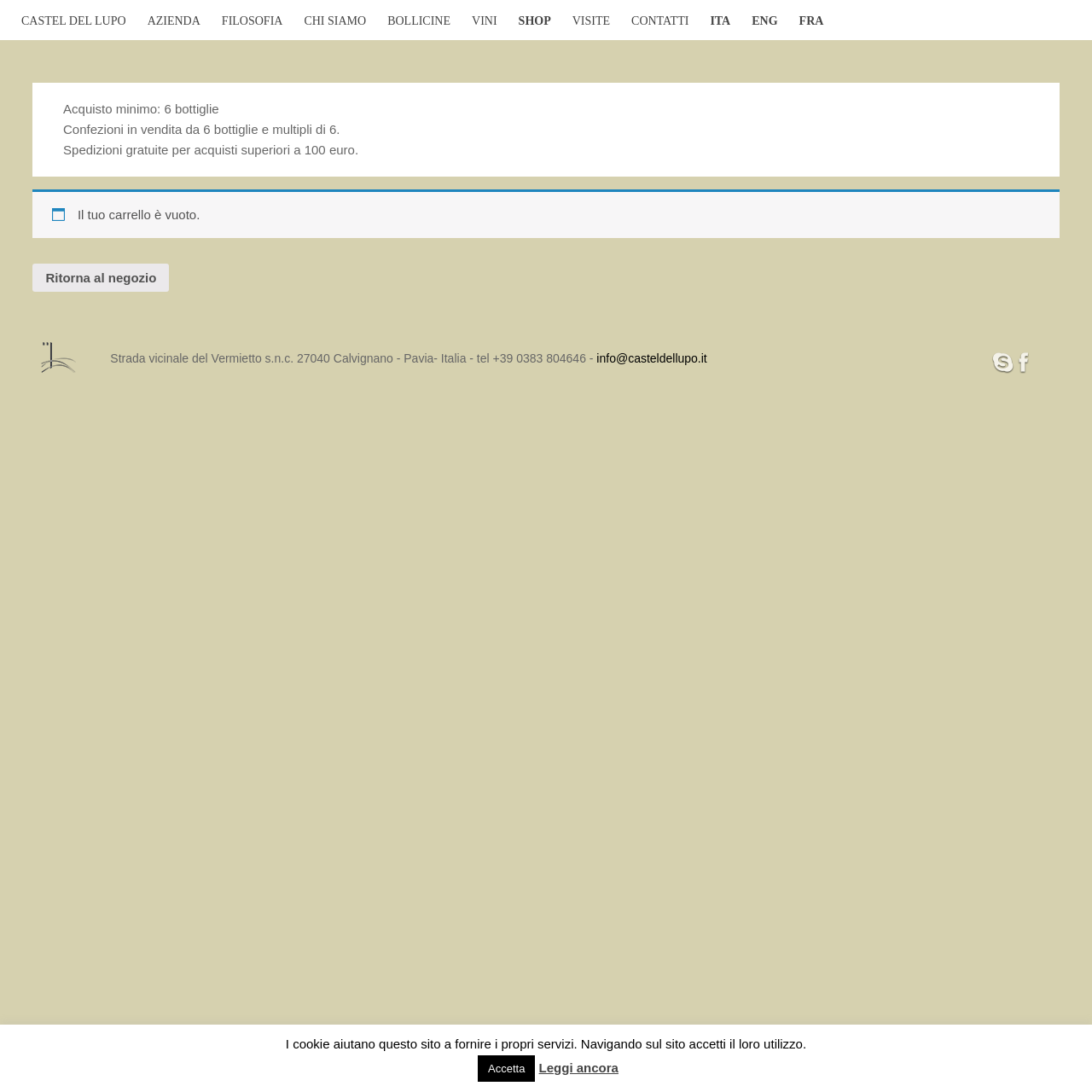Based on the image, give a detailed response to the question: What is the benefit of purchasing over 100 euros?

I found this information by looking at the article section of the webpage, where it says 'Spedizioni gratuite per acquisti superiori a 100 euro.' which translates to 'Free shipping for purchases over 100 euros'.